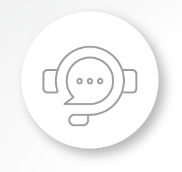Please give a one-word or short phrase response to the following question: 
What does the chat bubble signify?

dialogue